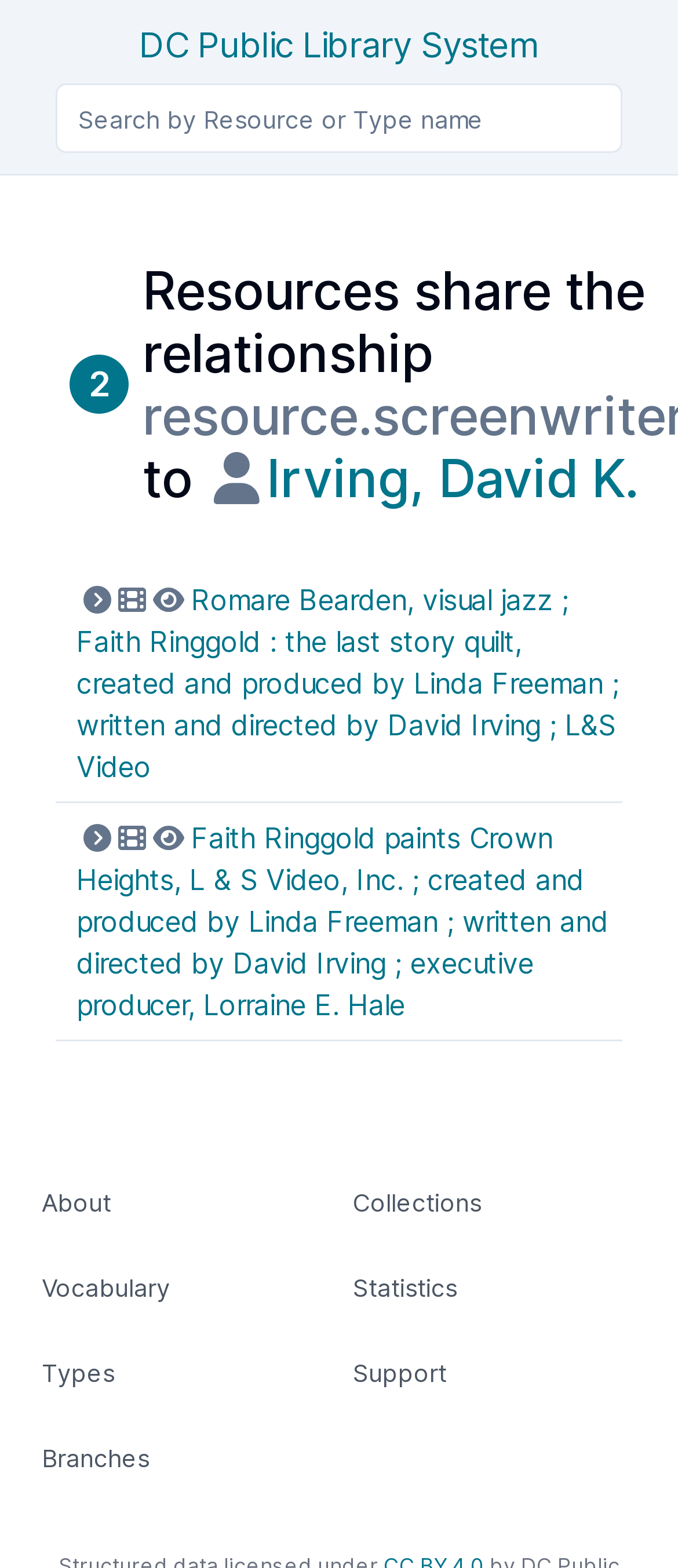Please identify the primary heading on the webpage and return its text.

DC Public Library System